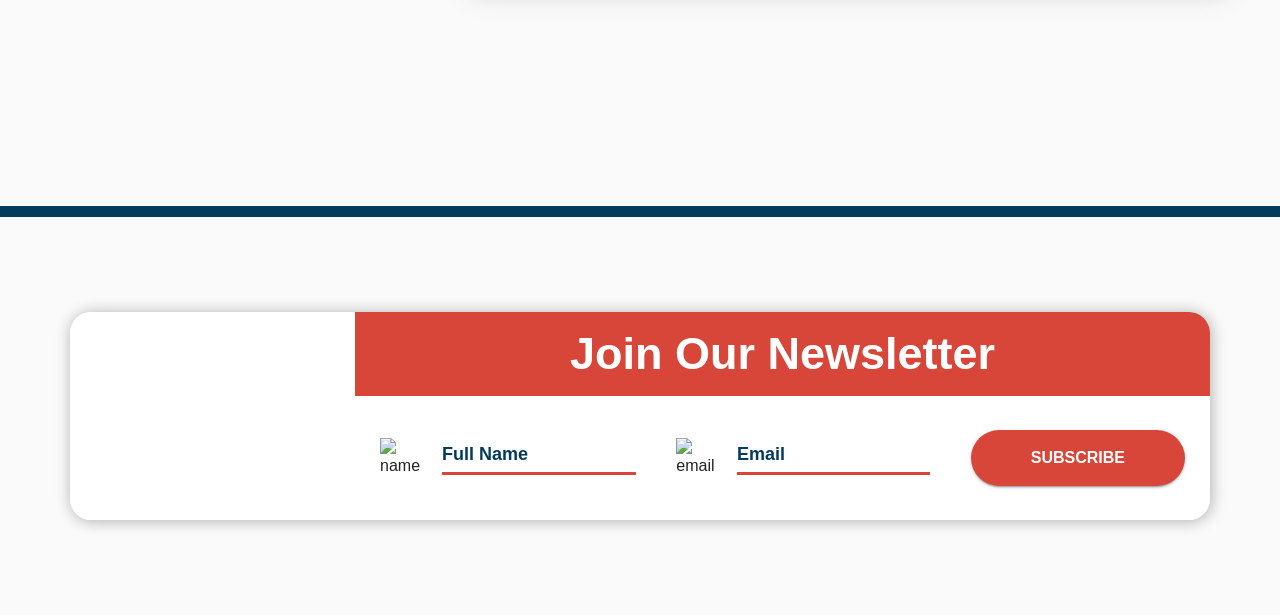Is the 'Full Name' input field required?
Examine the image and give a concise answer in one word or a short phrase.

No